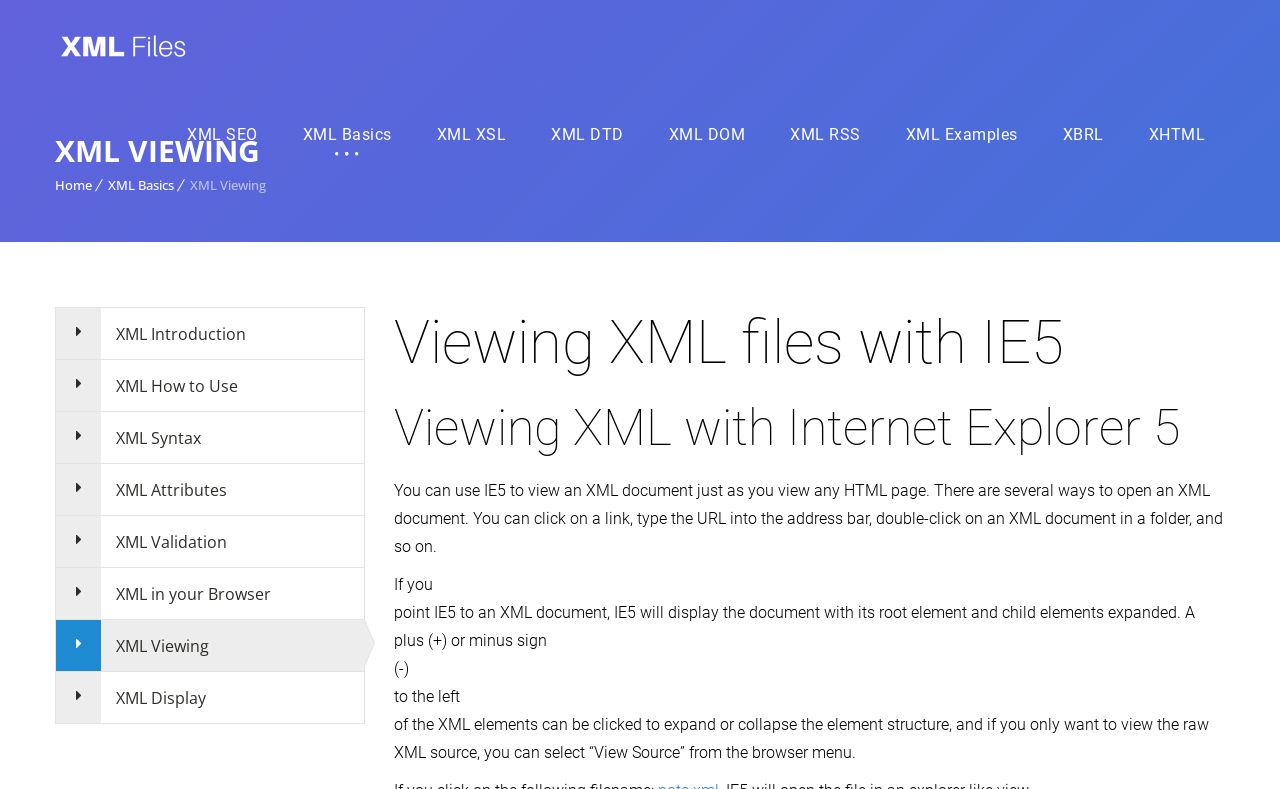Provide the bounding box coordinates of the HTML element this sentence describes: "XML in your Browser". The bounding box coordinates consist of four float numbers between 0 and 1, i.e., [left, top, right, bottom].

[0.044, 0.72, 0.284, 0.785]